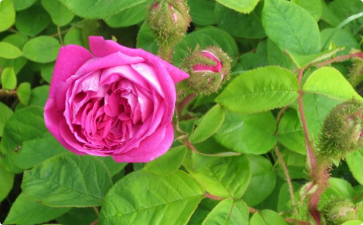Answer the question in one word or a short phrase:
Where is the Heritage Garden located?

Cortes Island Museum